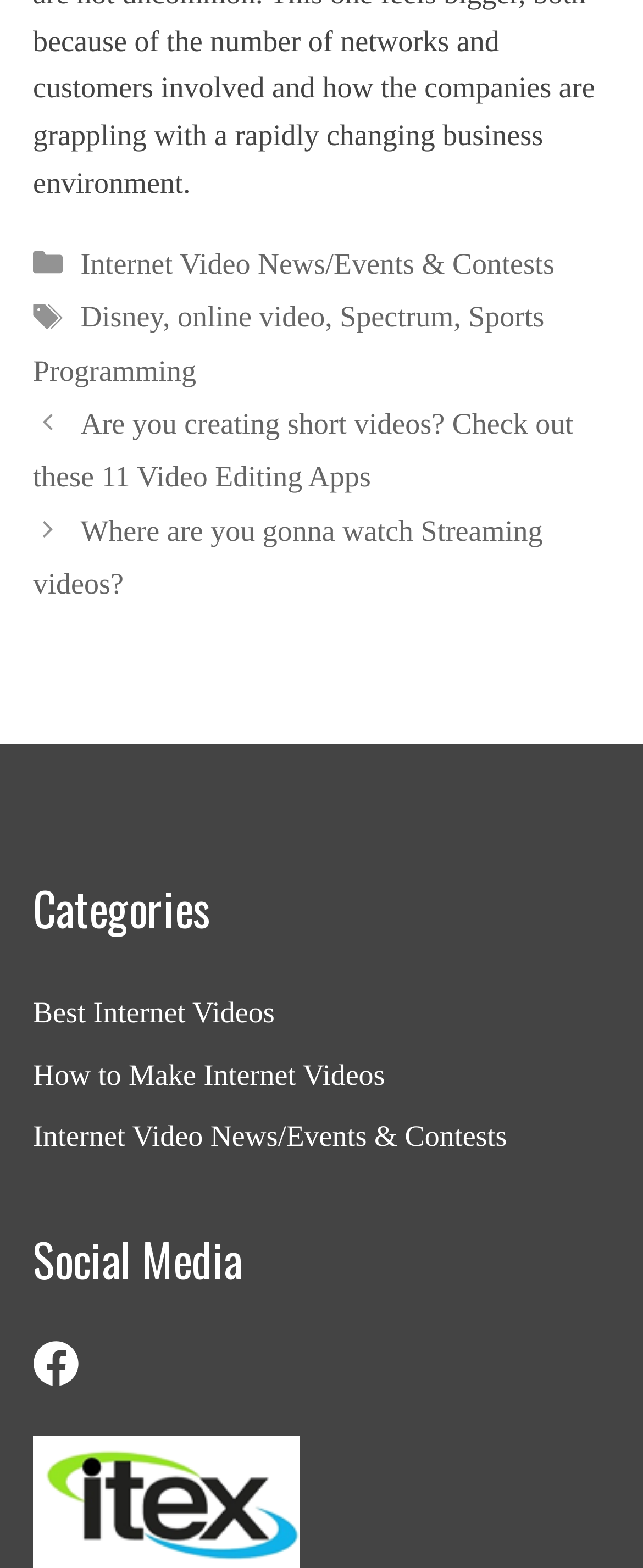Predict the bounding box of the UI element based on the description: "Best Internet Videos". The coordinates should be four float numbers between 0 and 1, formatted as [left, top, right, bottom].

[0.051, 0.635, 0.427, 0.656]